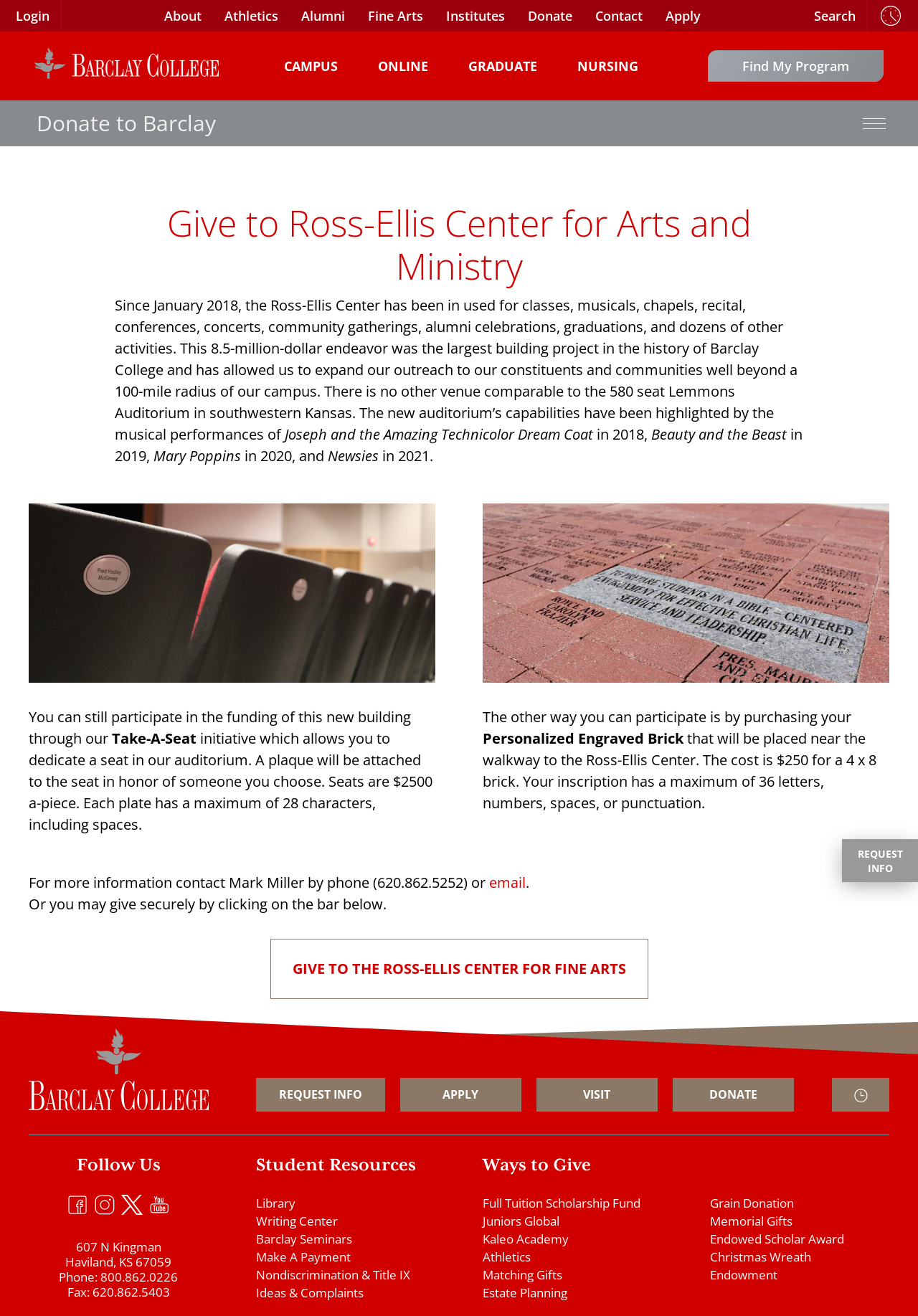Respond to the question below with a single word or phrase:
What is the phone number to contact Mark Miller?

(620.862.5252)